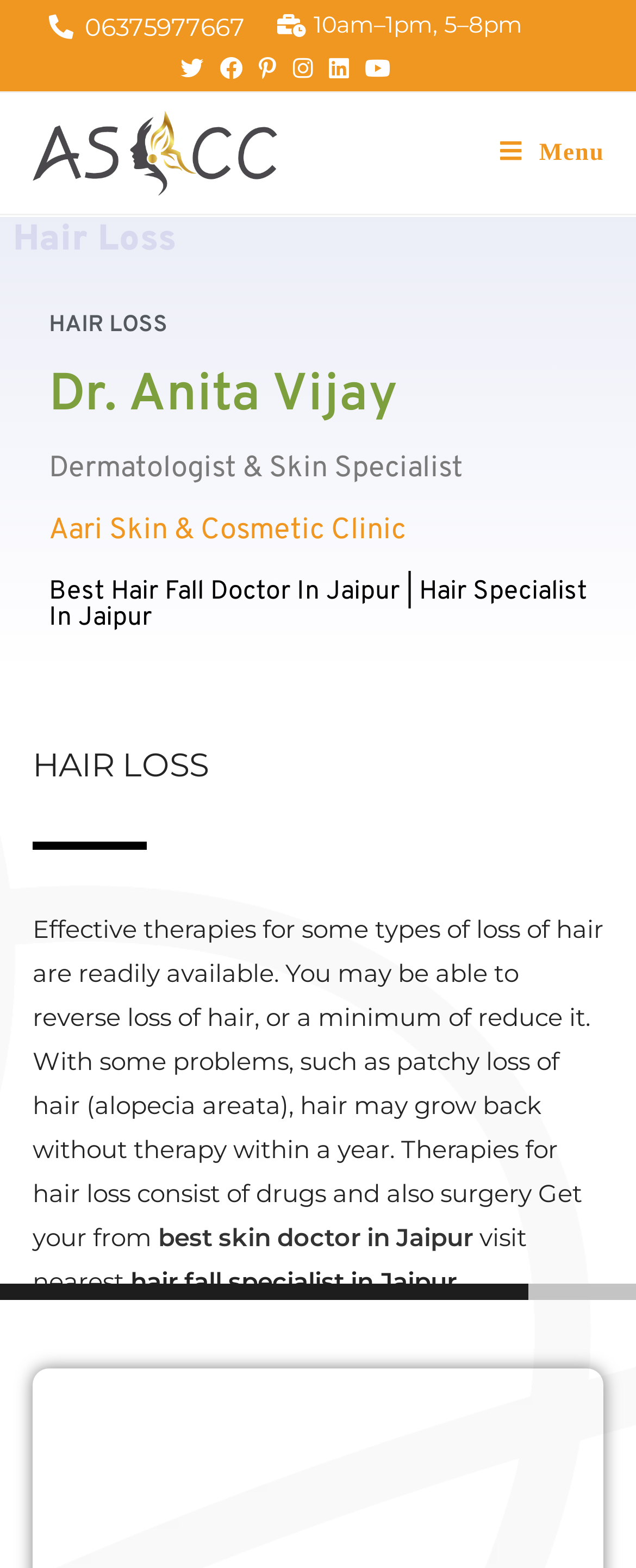What is the name of the clinic?
Based on the image, respond with a single word or phrase.

Aari Skin & Cosmetic Clinic